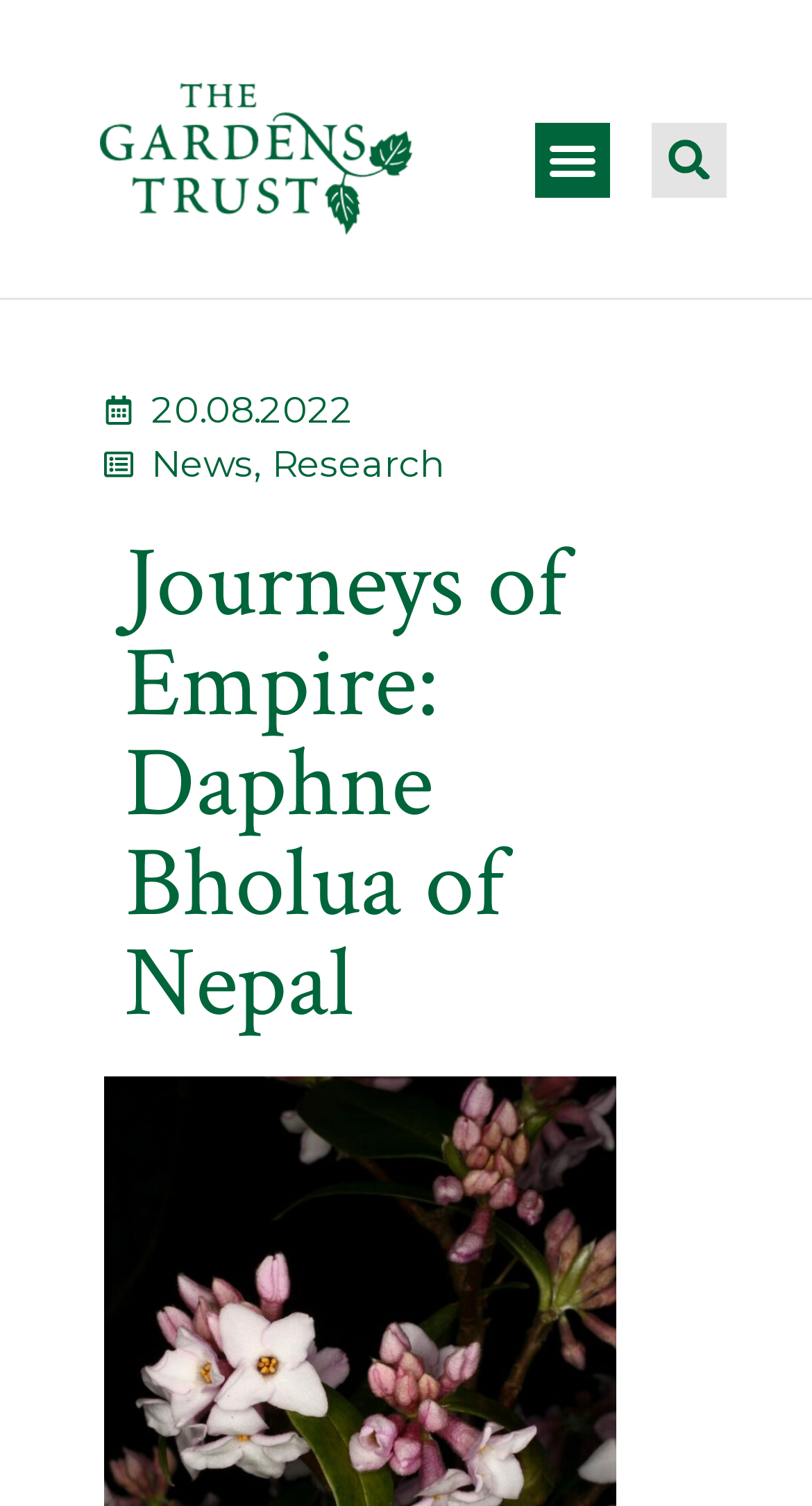Convey a detailed summary of the webpage, mentioning all key elements.

The webpage is about Daphne Bholua, a paper plant of Nepal, and is part of a series to mark South Asian History Month. At the top left of the page, there is a link with no text. To the right of this link, there is a button labeled "Menu Toggle" that is not expanded. Further to the right, there is a search bar with a "Search" button. 

Below these elements, there is a date "20.08.2022" displayed. To the right of the date, there are two links, "News" and "Research", separated by a comma. 

The main content of the page is headed by a title "Journeys of Empire: Daphne Bholua of Nepal", which is positioned below the date and links.